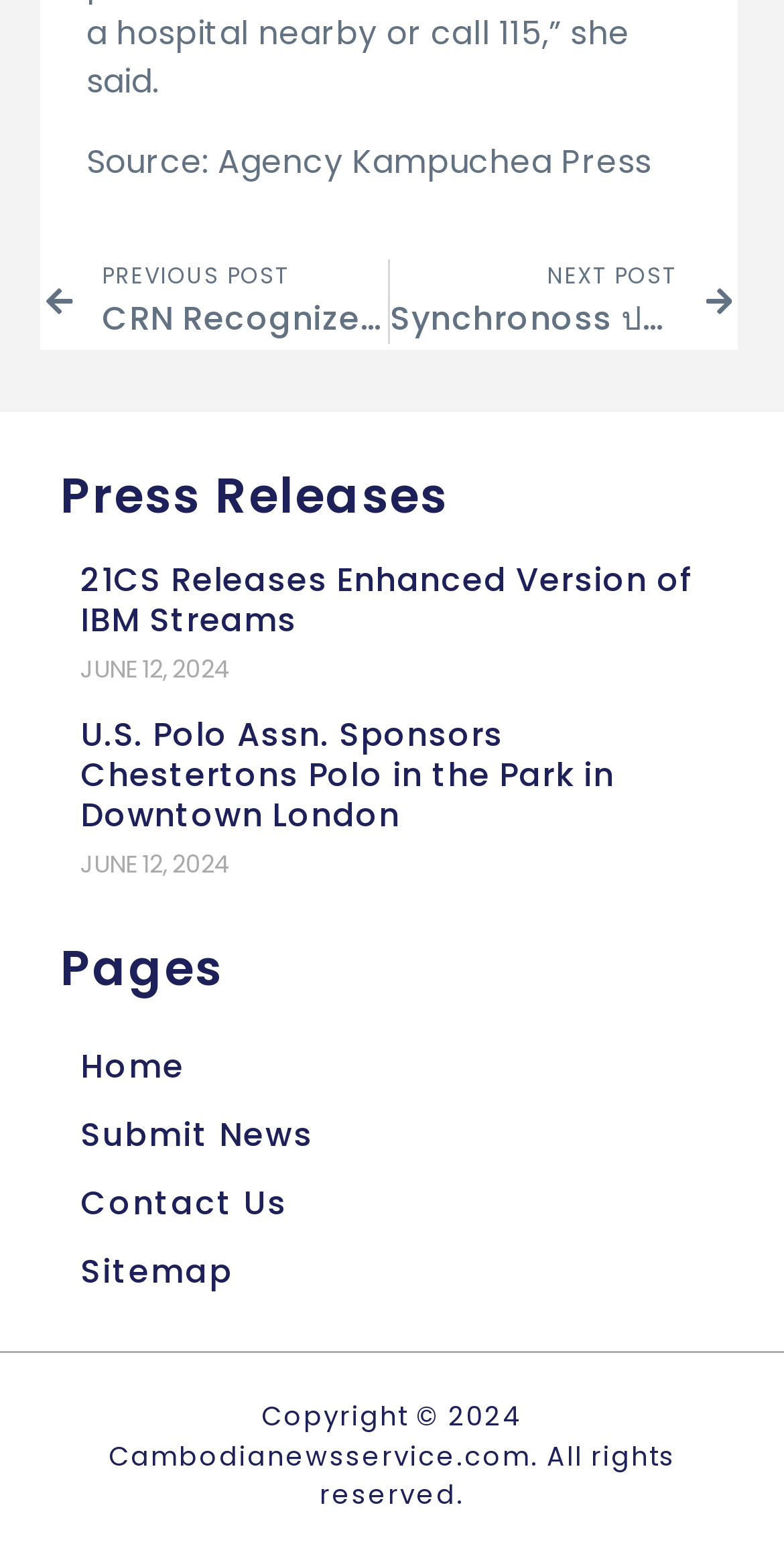Determine the bounding box coordinates of the UI element described below. Use the format (top-left x, top-left y, bottom-right x, bottom-right y) with floating point numbers between 0 and 1: Sitemap

[0.051, 0.804, 0.949, 0.848]